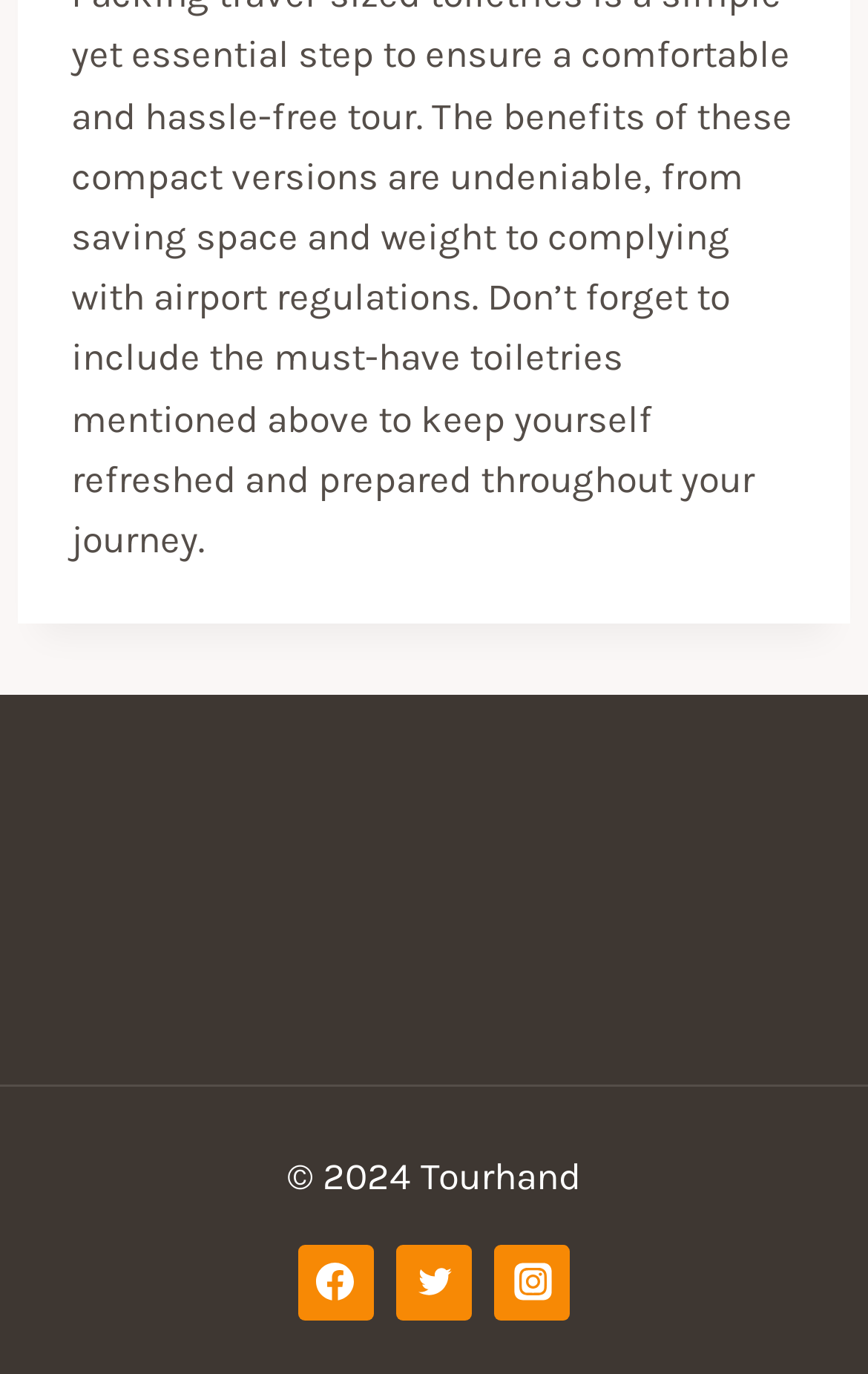How many social media links are there?
Kindly offer a comprehensive and detailed response to the question.

I counted the number of link elements with image children, which are Facebook, Twitter, and Instagram, located at the bottom of the page.